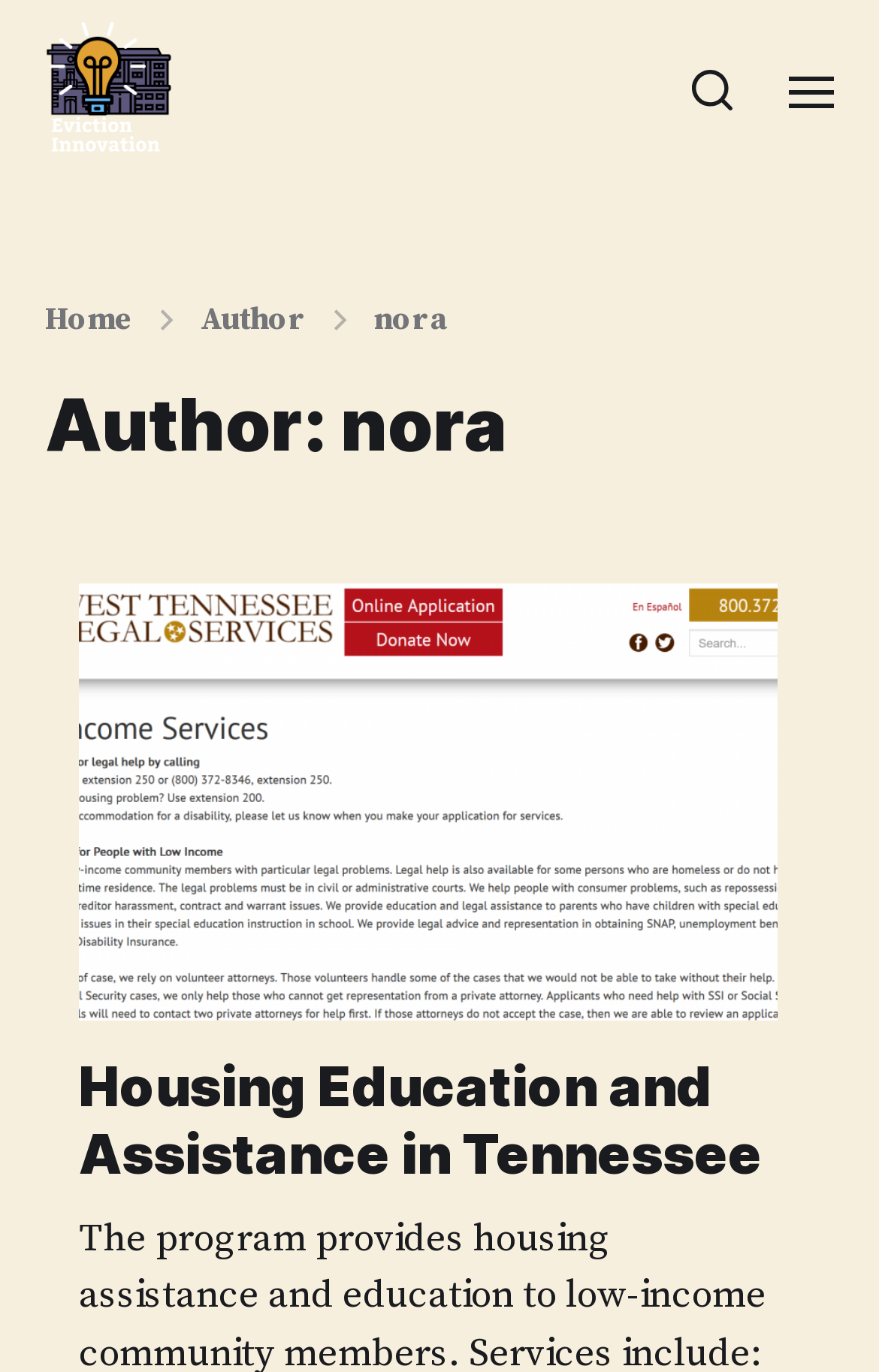What is the text on the top-left corner?
Please describe in detail the information shown in the image to answer the question.

I looked at the top-left corner of the webpage and found the text 'nora – Eviction Innovation' which is likely the title of the webpage.